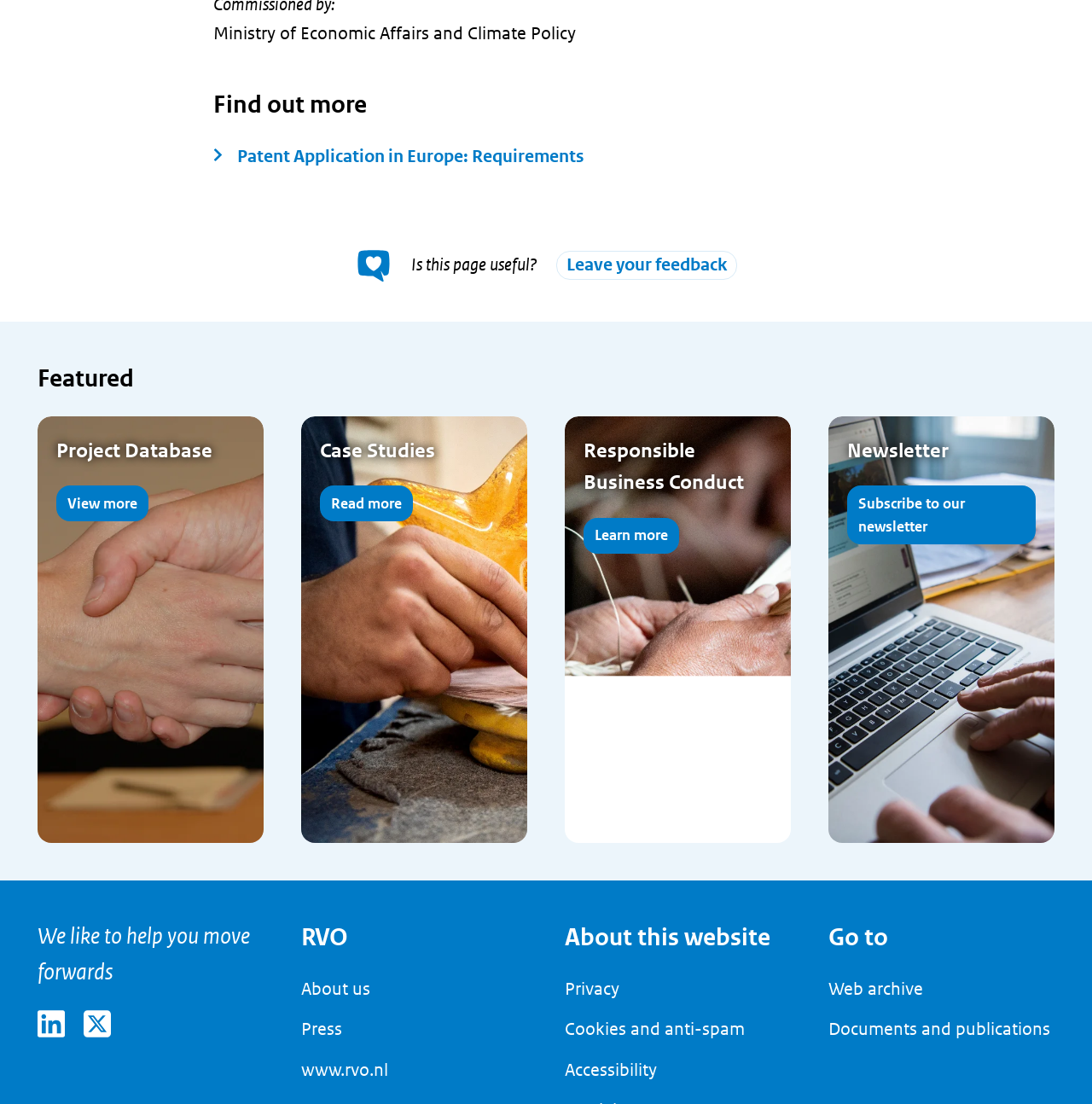Locate the bounding box coordinates of the UI element described by: "Patent Application in Europe: Requirements". Provide the coordinates as four float numbers between 0 and 1, formatted as [left, top, right, bottom].

[0.195, 0.129, 0.805, 0.155]